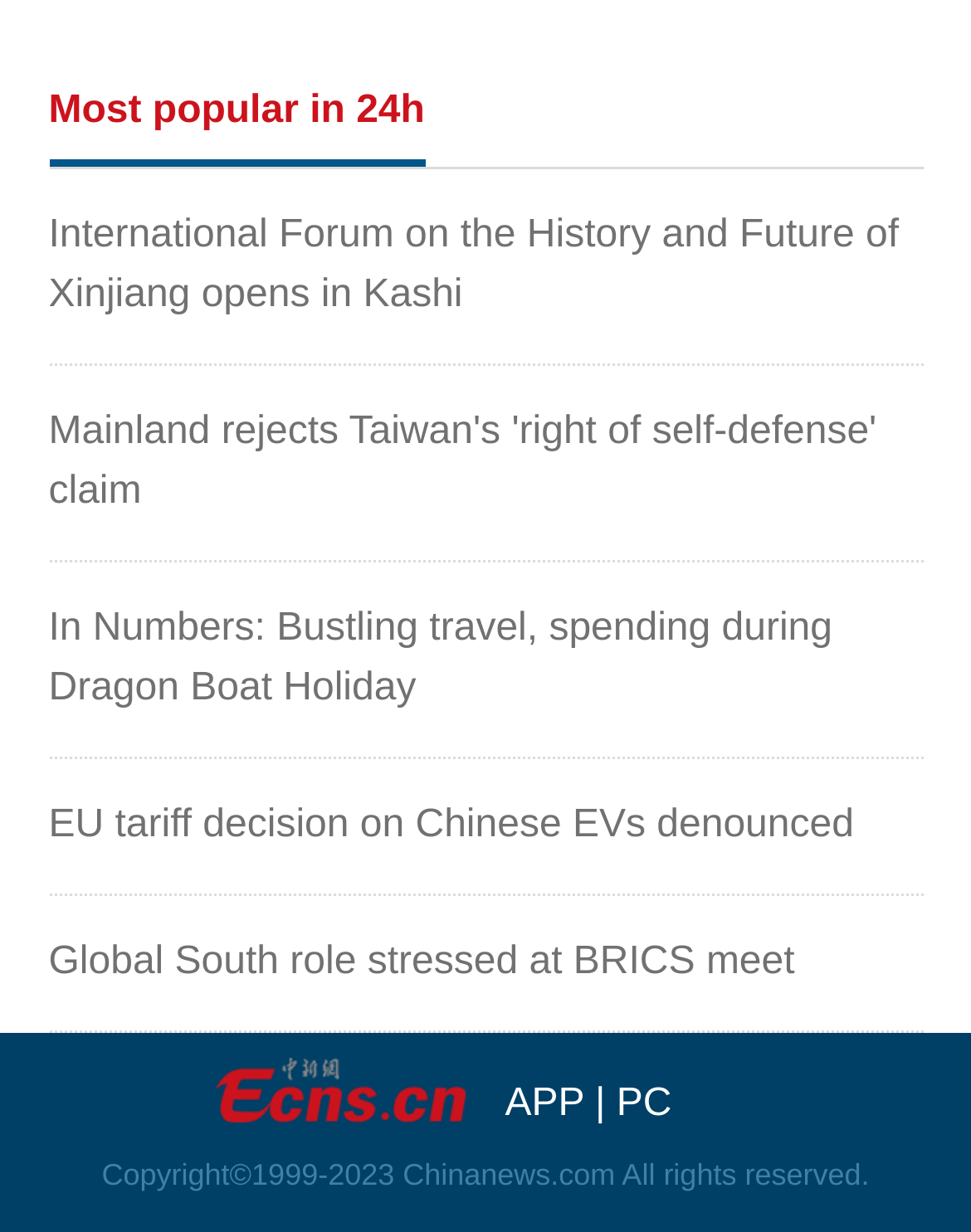What is the title of the first news article?
Please provide a single word or phrase as your answer based on the image.

International Forum on the History and Future of Xinjiang opens in Kashi